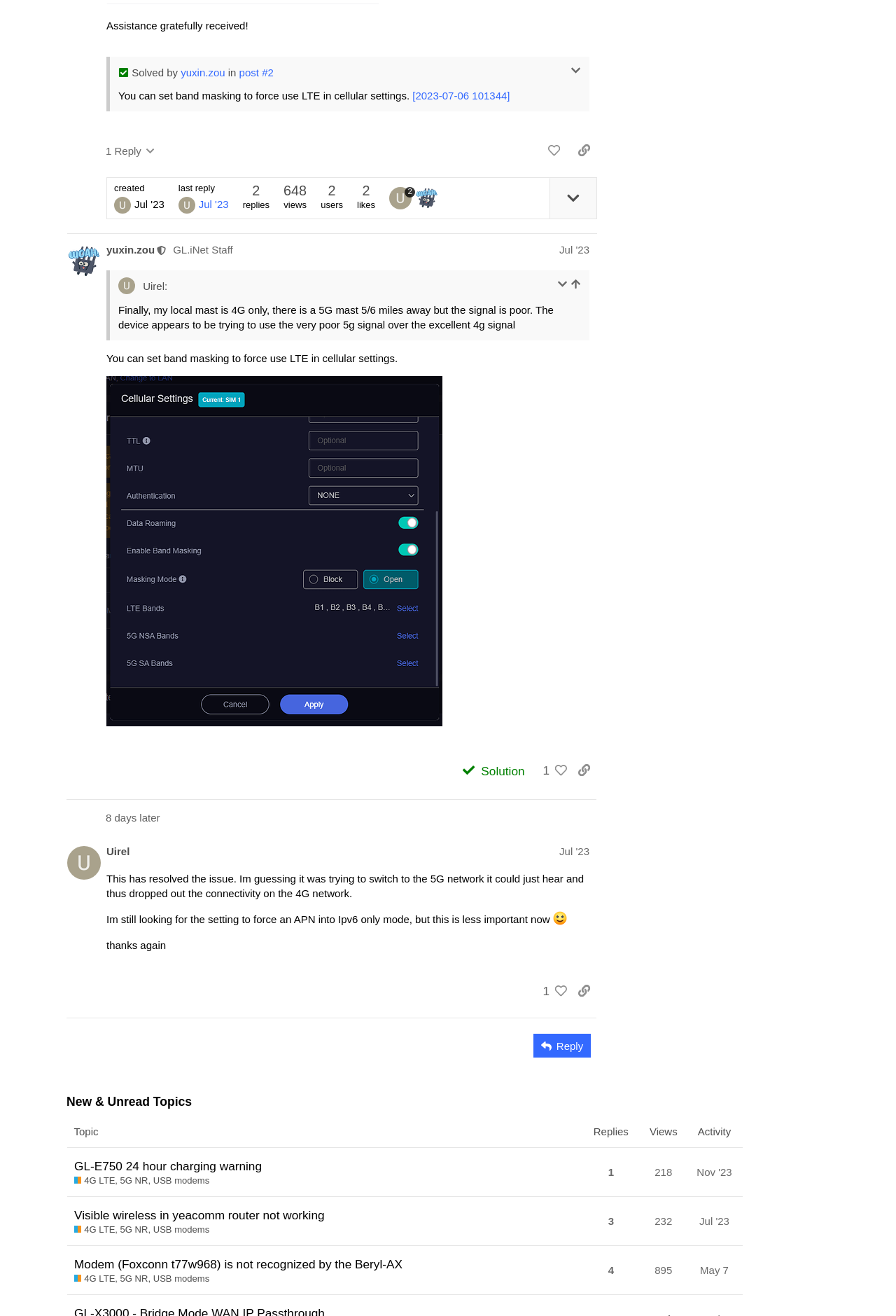Locate the bounding box coordinates of the element that needs to be clicked to carry out the instruction: "Click the 'Reply' button". The coordinates should be given as four float numbers ranging from 0 to 1, i.e., [left, top, right, bottom].

[0.596, 0.786, 0.659, 0.804]